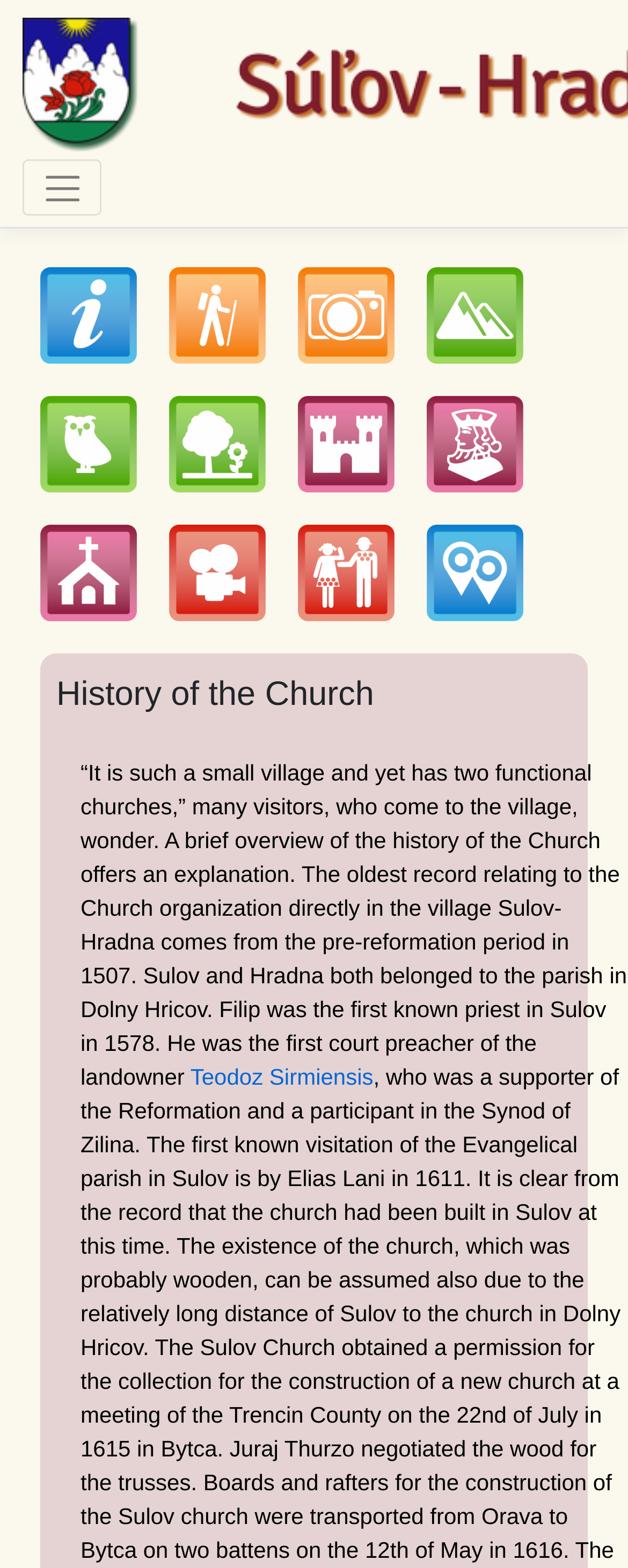Please reply to the following question using a single word or phrase: 
What is the bounding box coordinate of the 'Teodoz Sirmiensis' link?

[0.303, 0.678, 0.595, 0.694]